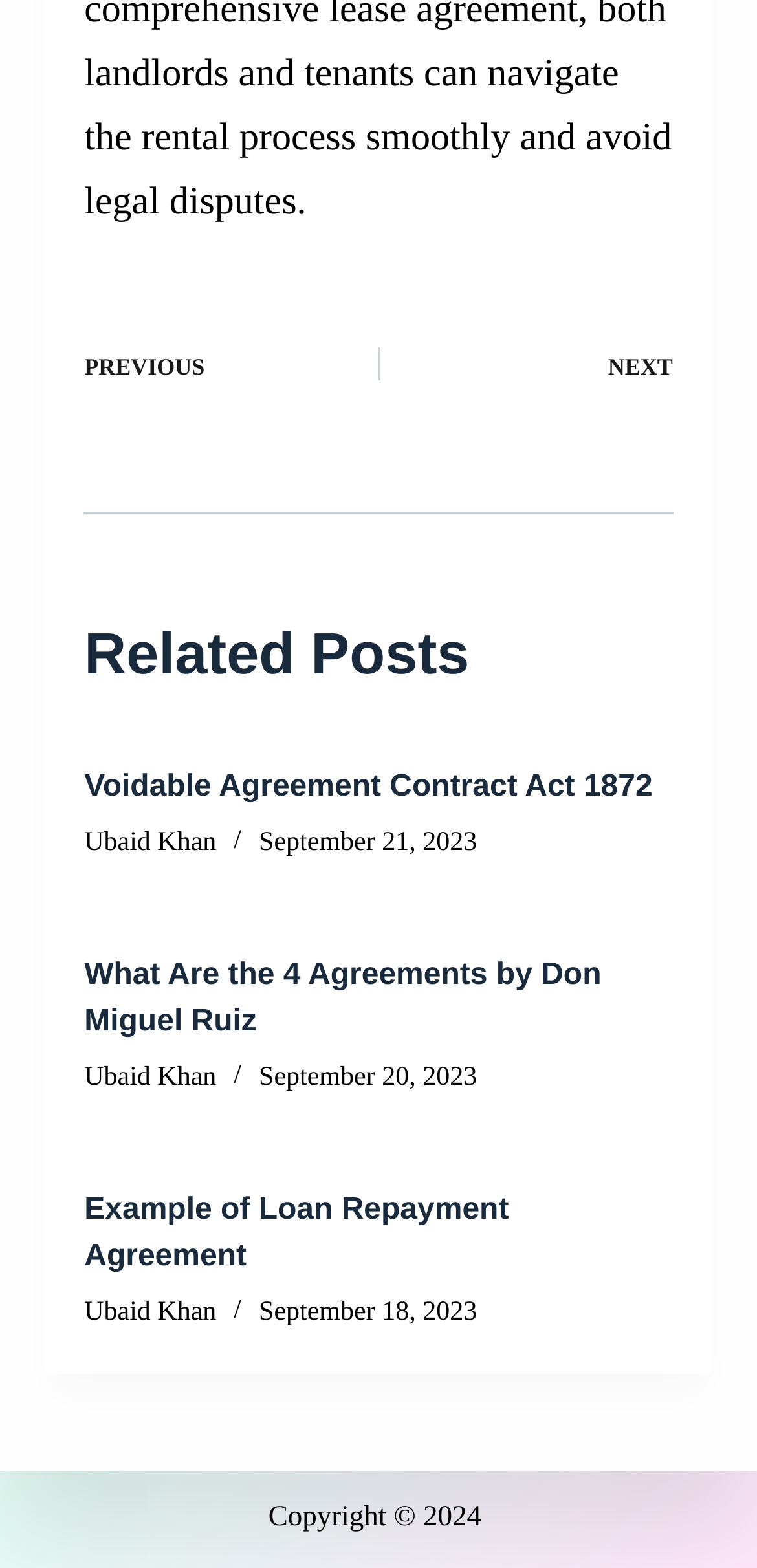Given the description "Ubaid Khan", determine the bounding box of the corresponding UI element.

[0.111, 0.678, 0.286, 0.697]